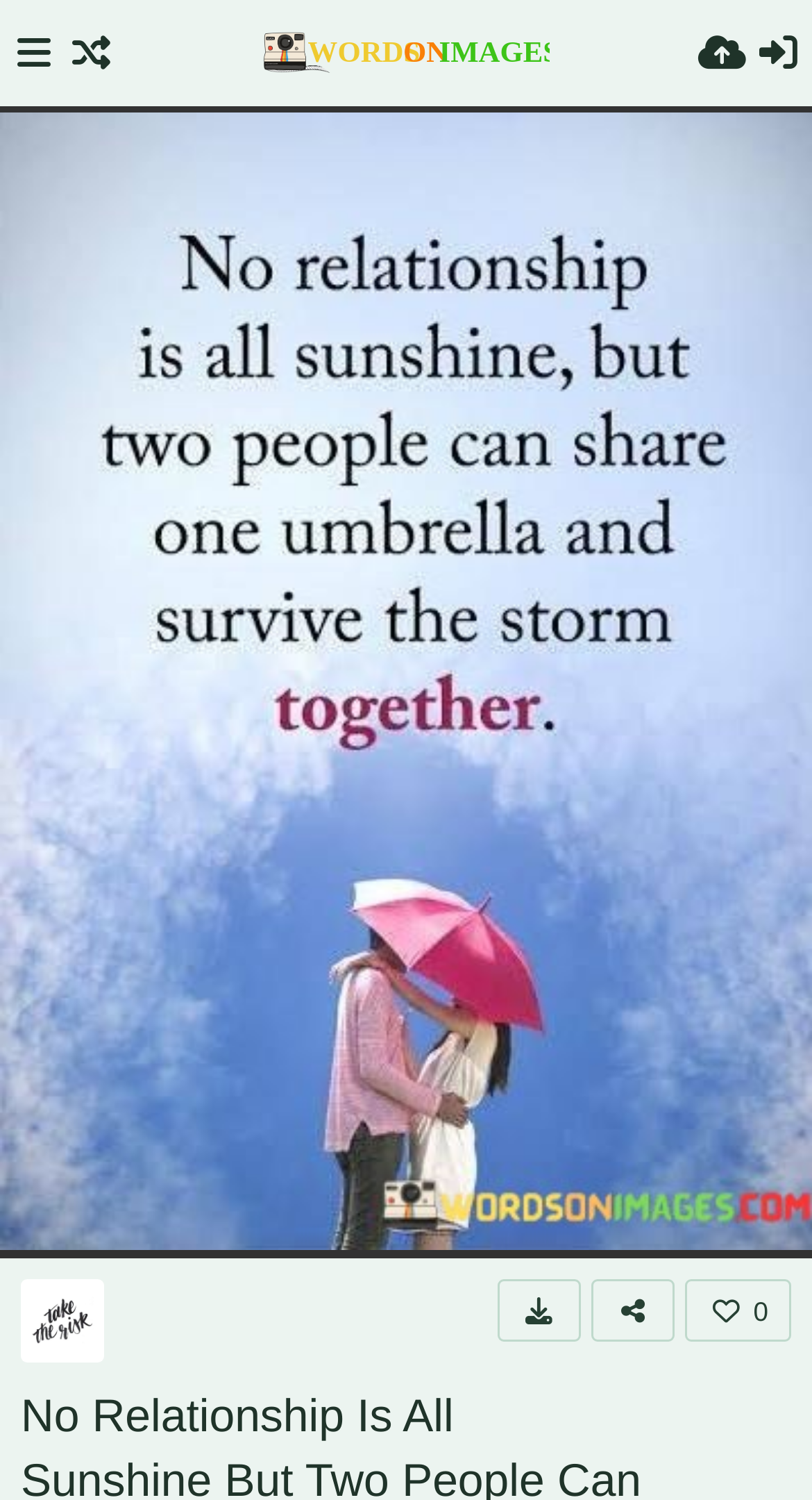Locate the UI element described by Random in the provided webpage screenshot. Return the bounding box coordinates in the format (top-left x, top-left y, bottom-right x, bottom-right y), ensuring all values are between 0 and 1.

[0.083, 0.0, 0.14, 0.069]